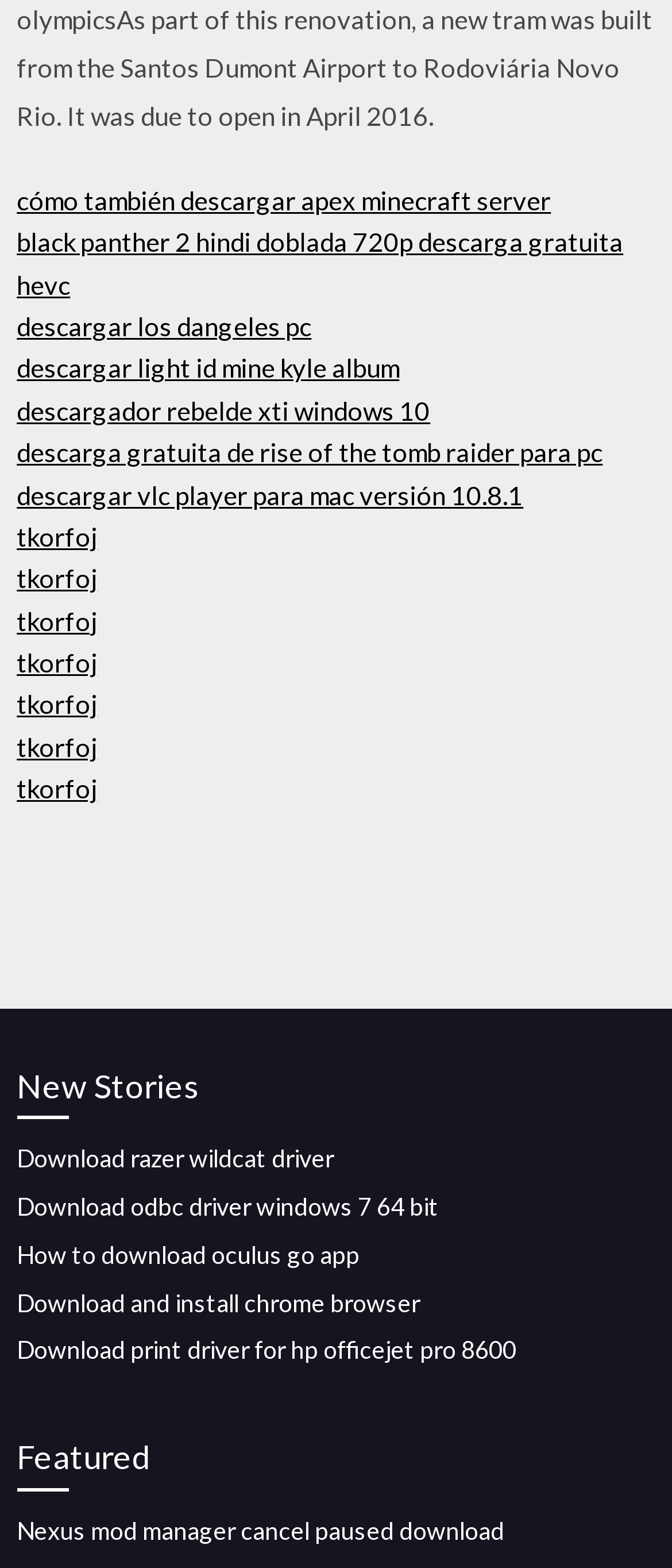Find the bounding box coordinates corresponding to the UI element with the description: "Download razer wildcat driver". The coordinates should be formatted as [left, top, right, bottom], with values as floats between 0 and 1.

[0.025, 0.73, 0.497, 0.748]